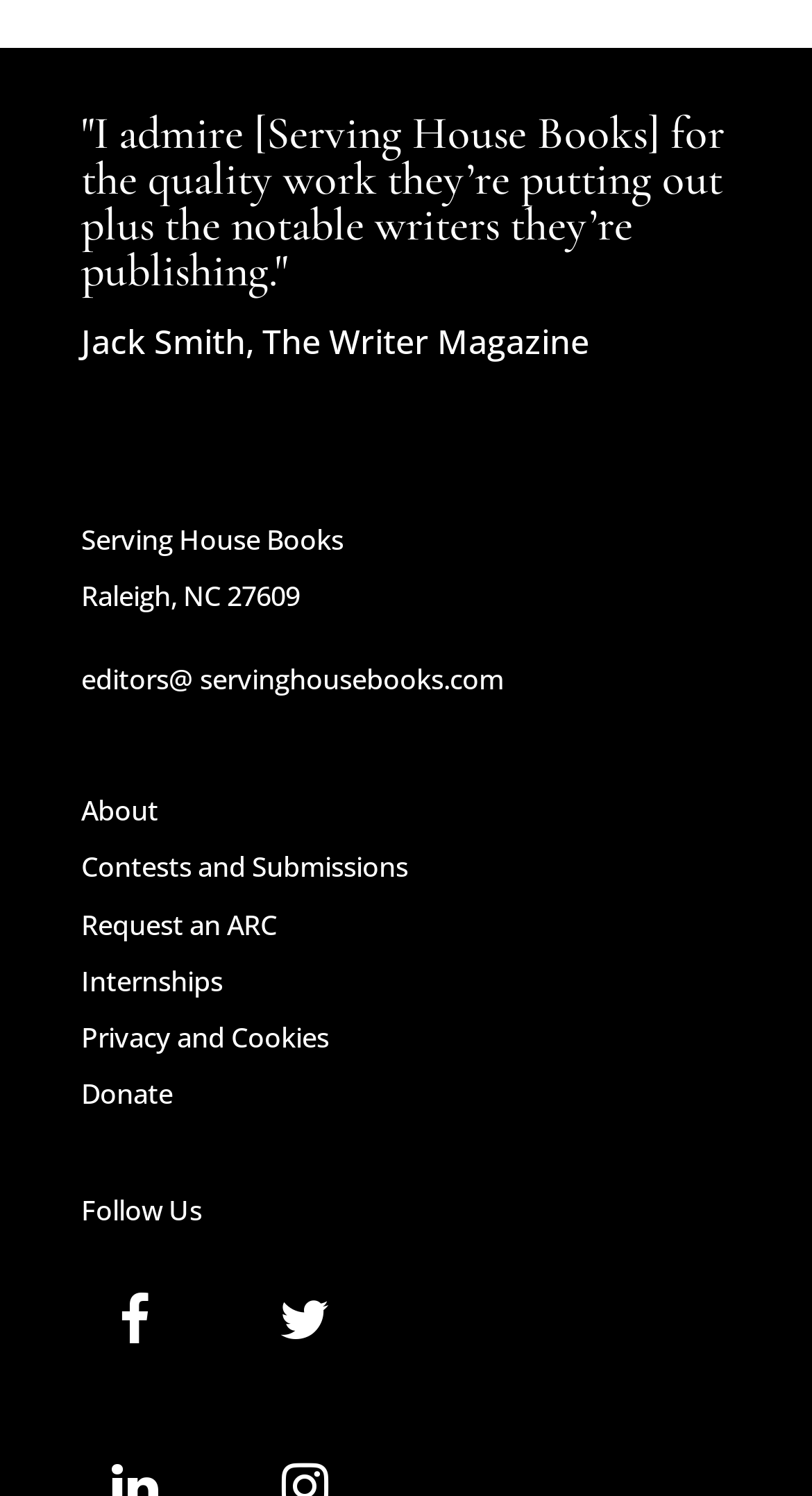Identify the bounding box of the UI element described as follows: "editors@ servinghousebooks.com". Provide the coordinates as four float numbers in the range of 0 to 1 [left, top, right, bottom].

[0.1, 0.441, 0.621, 0.466]